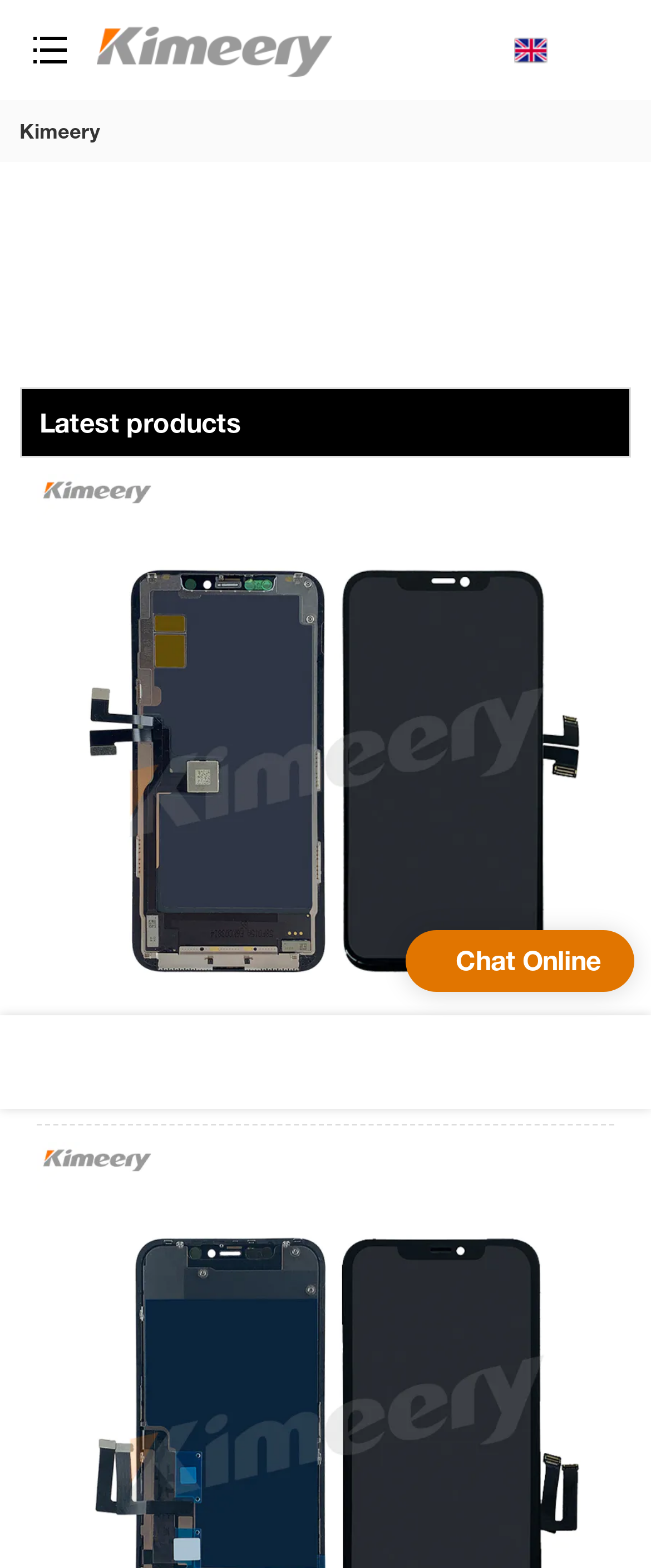Respond with a single word or phrase:
How many links are there in the top section?

3